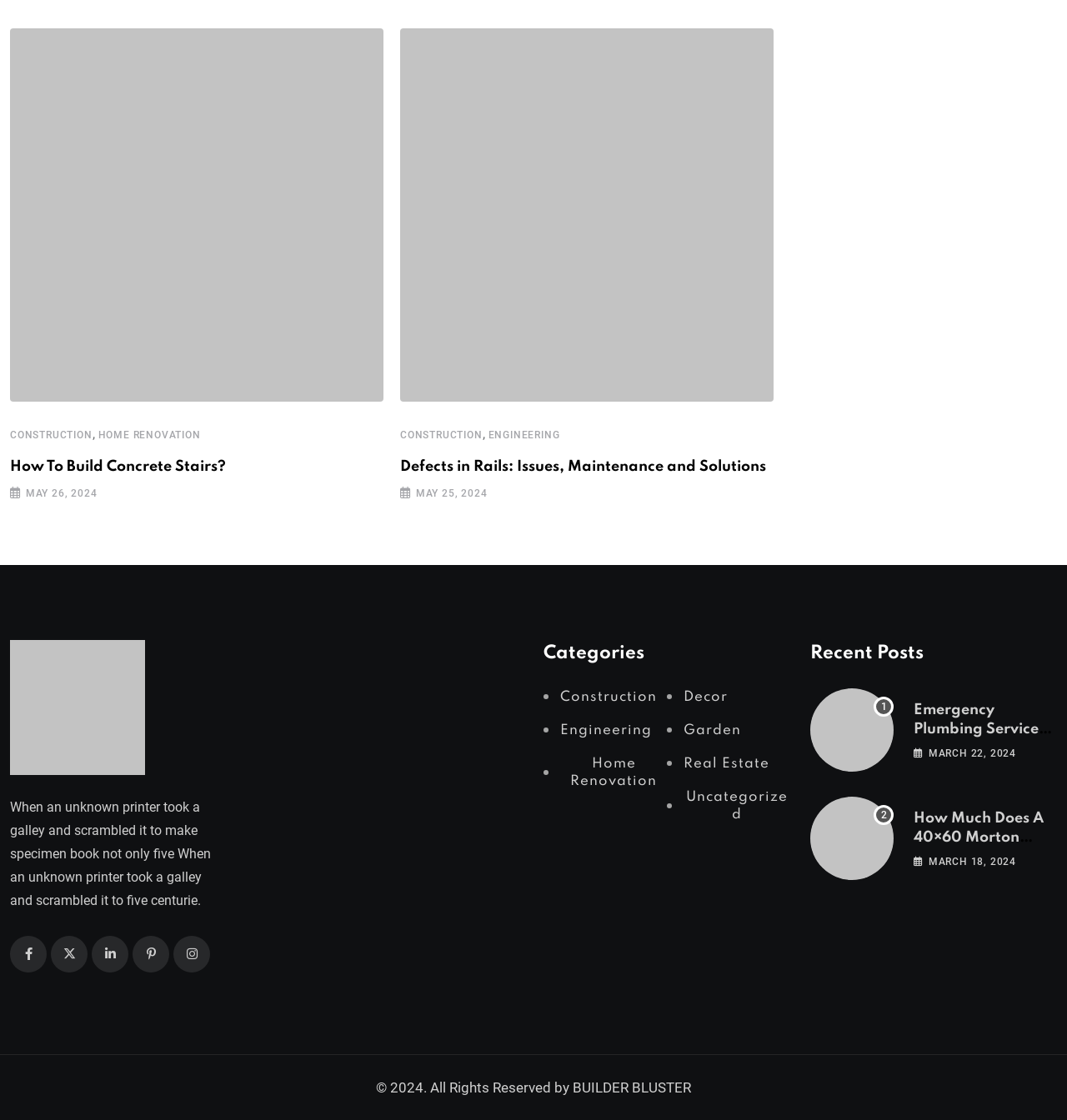Locate the coordinates of the bounding box for the clickable region that fulfills this instruction: "view defects in railway tracks article".

[0.375, 0.41, 0.718, 0.424]